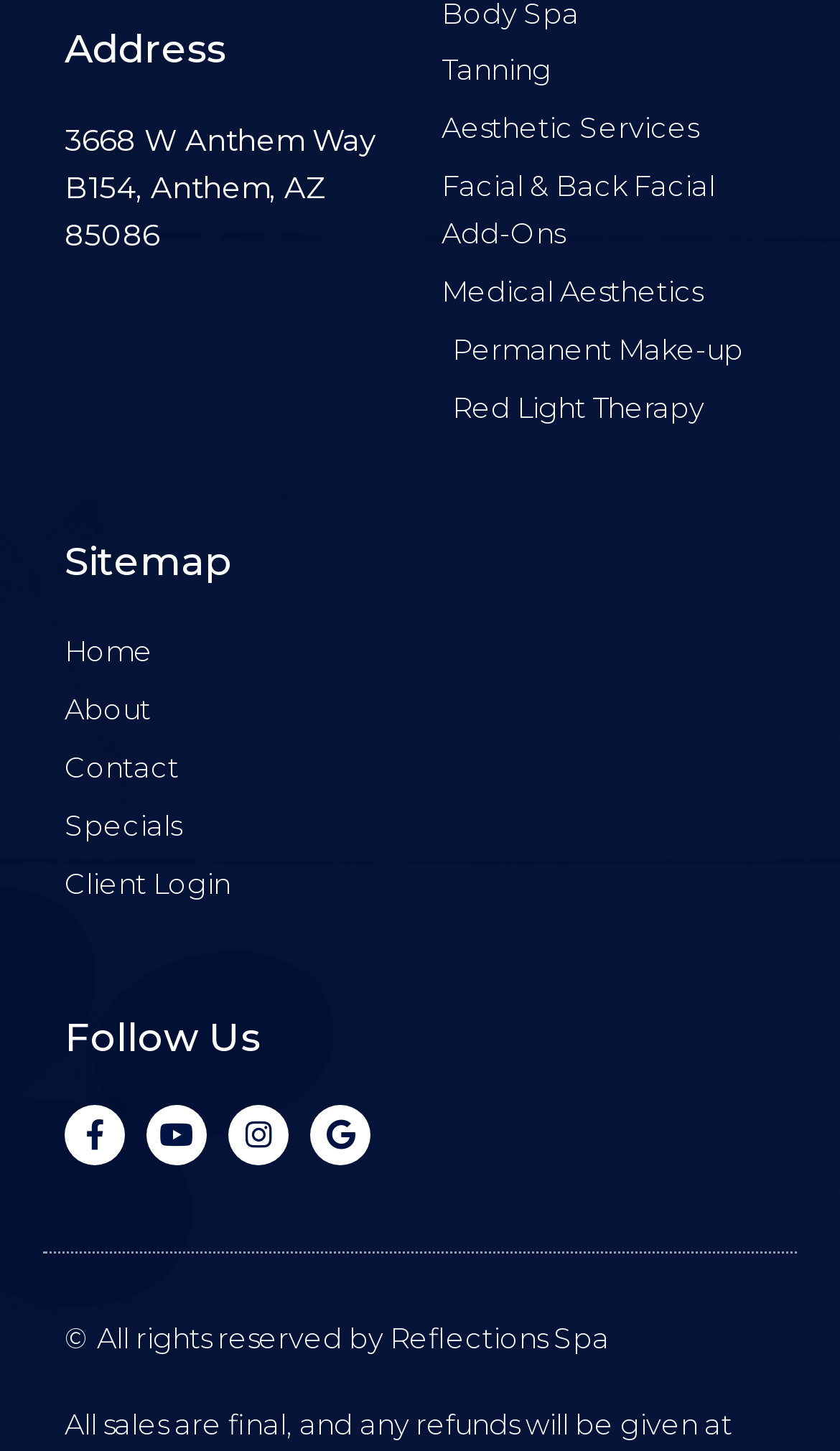Identify the bounding box coordinates of the clickable section necessary to follow the following instruction: "Follow on Facebook". The coordinates should be presented as four float numbers from 0 to 1, i.e., [left, top, right, bottom].

[0.077, 0.762, 0.149, 0.803]